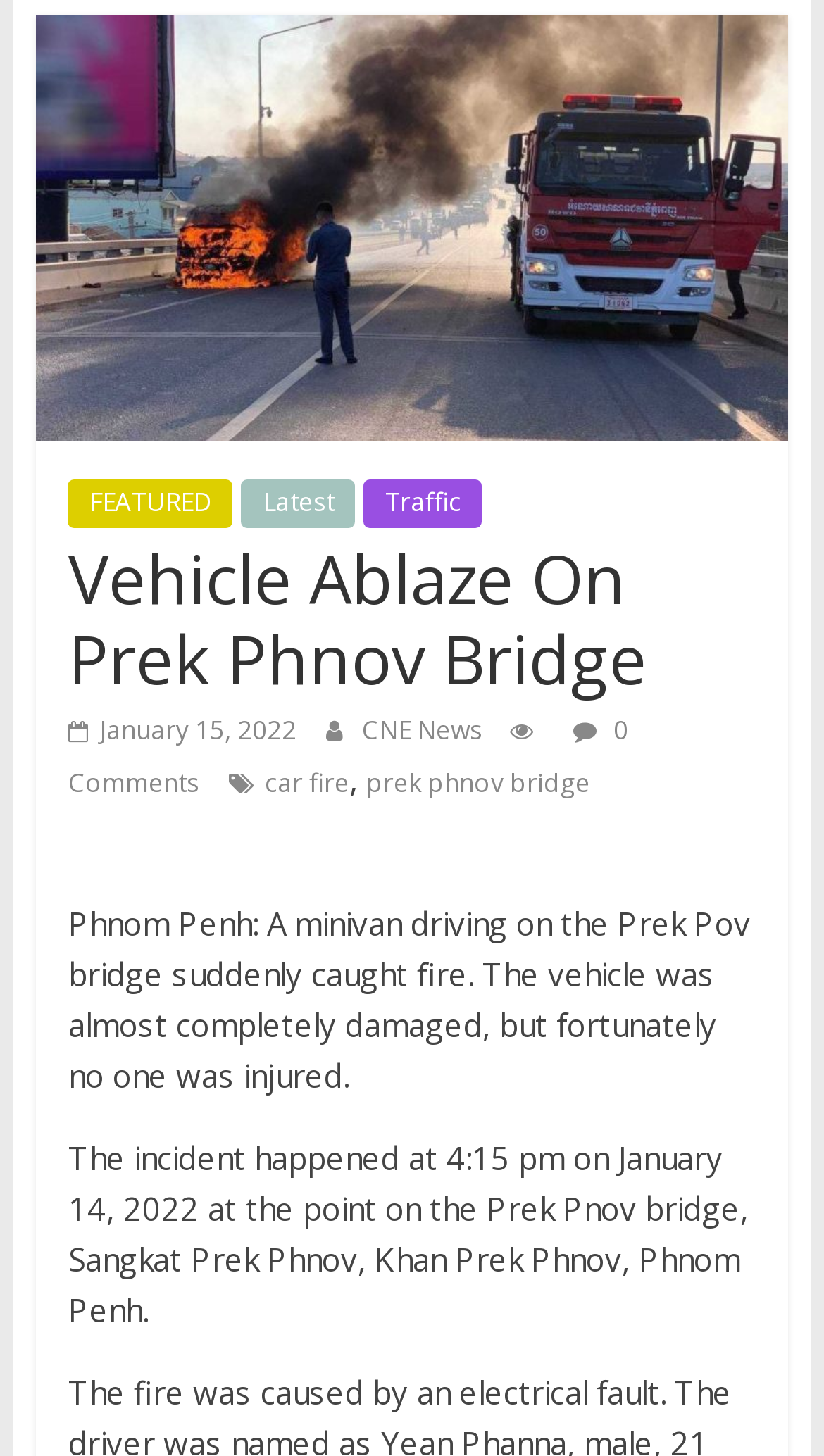Based on the provided description, "FEATURED", find the bounding box of the corresponding UI element in the screenshot.

[0.083, 0.33, 0.283, 0.362]